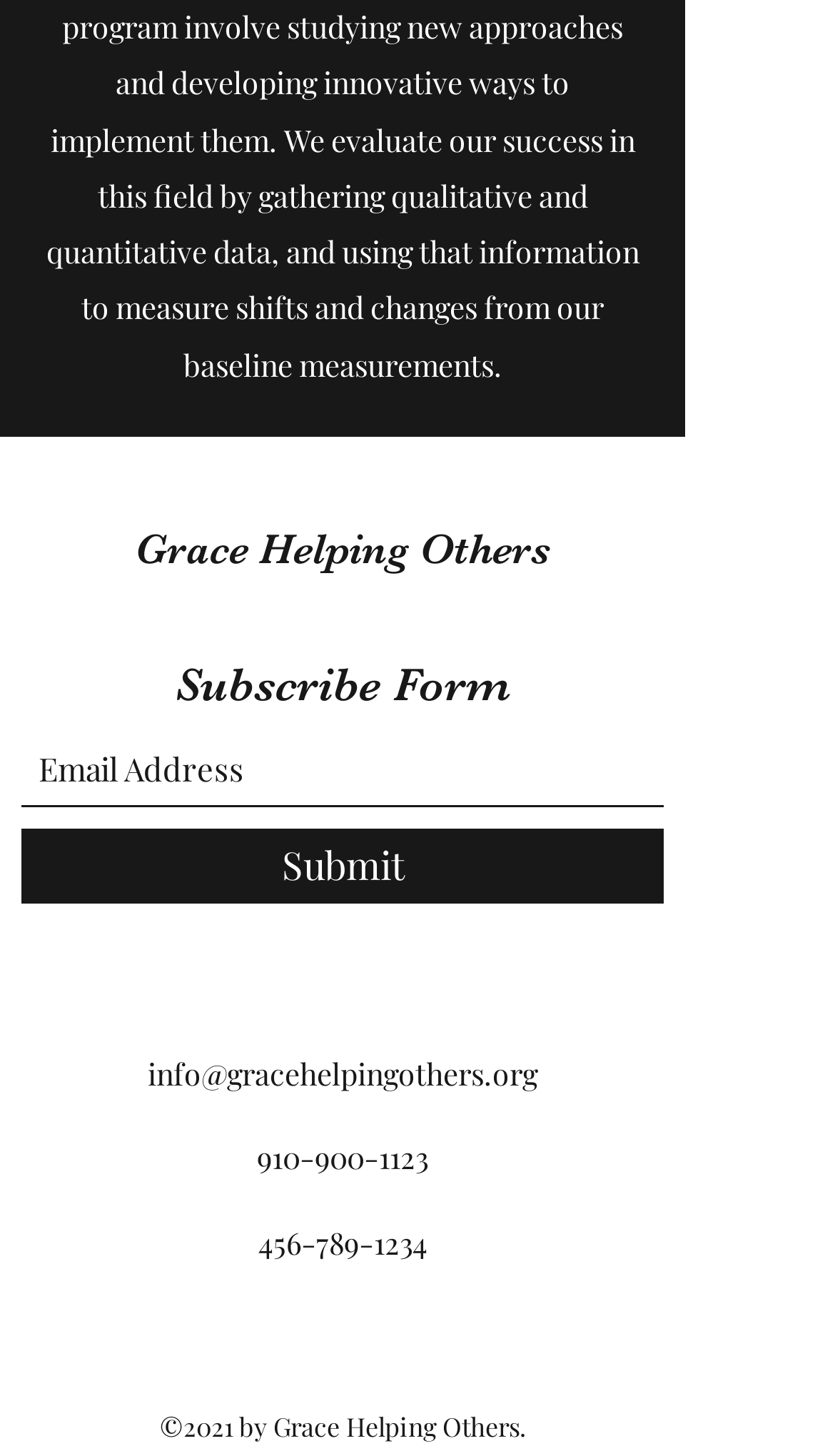How many phone numbers are listed?
Answer the question with detailed information derived from the image.

Two phone numbers are listed at the bottom of the page, '910-900-1123' and '456-789-1234'.